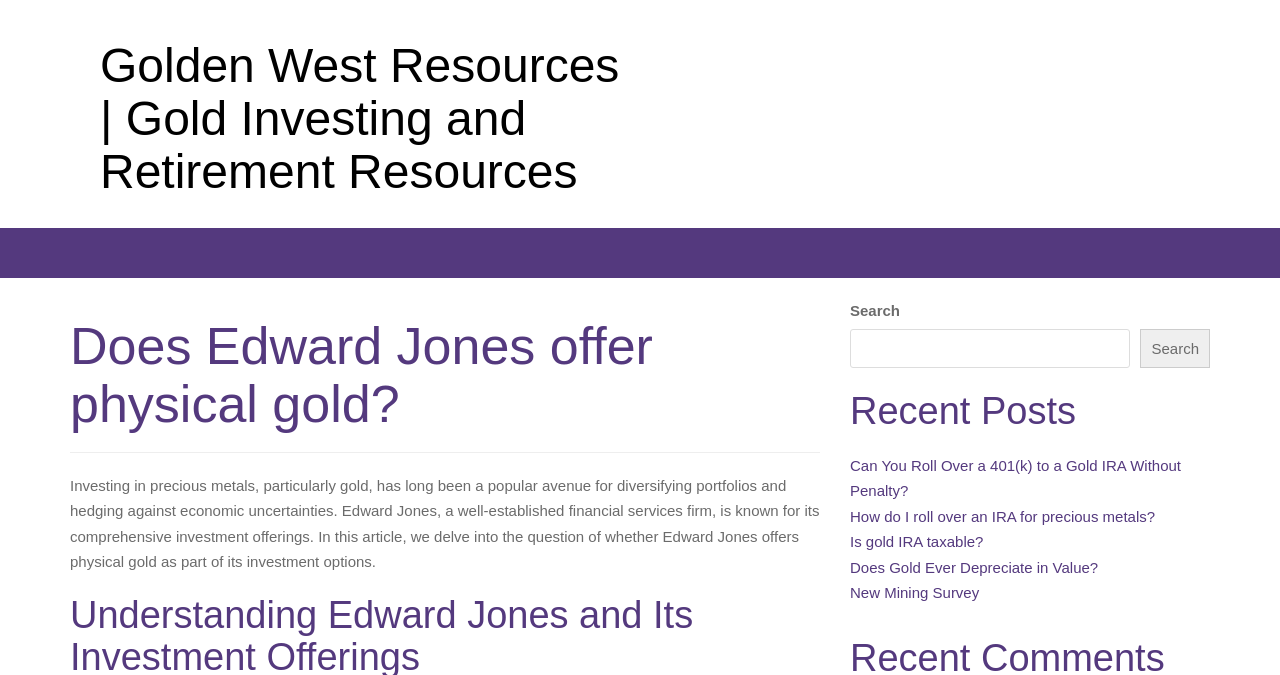Could you please study the image and provide a detailed answer to the question:
What is the main topic of the website?

The main topic of the website can be determined by reading the heading 'Golden West Resources | Gold Investing and Retirement Resources' and the static text that follows, which discusses investing in precious metals, particularly gold, and retirement resources.